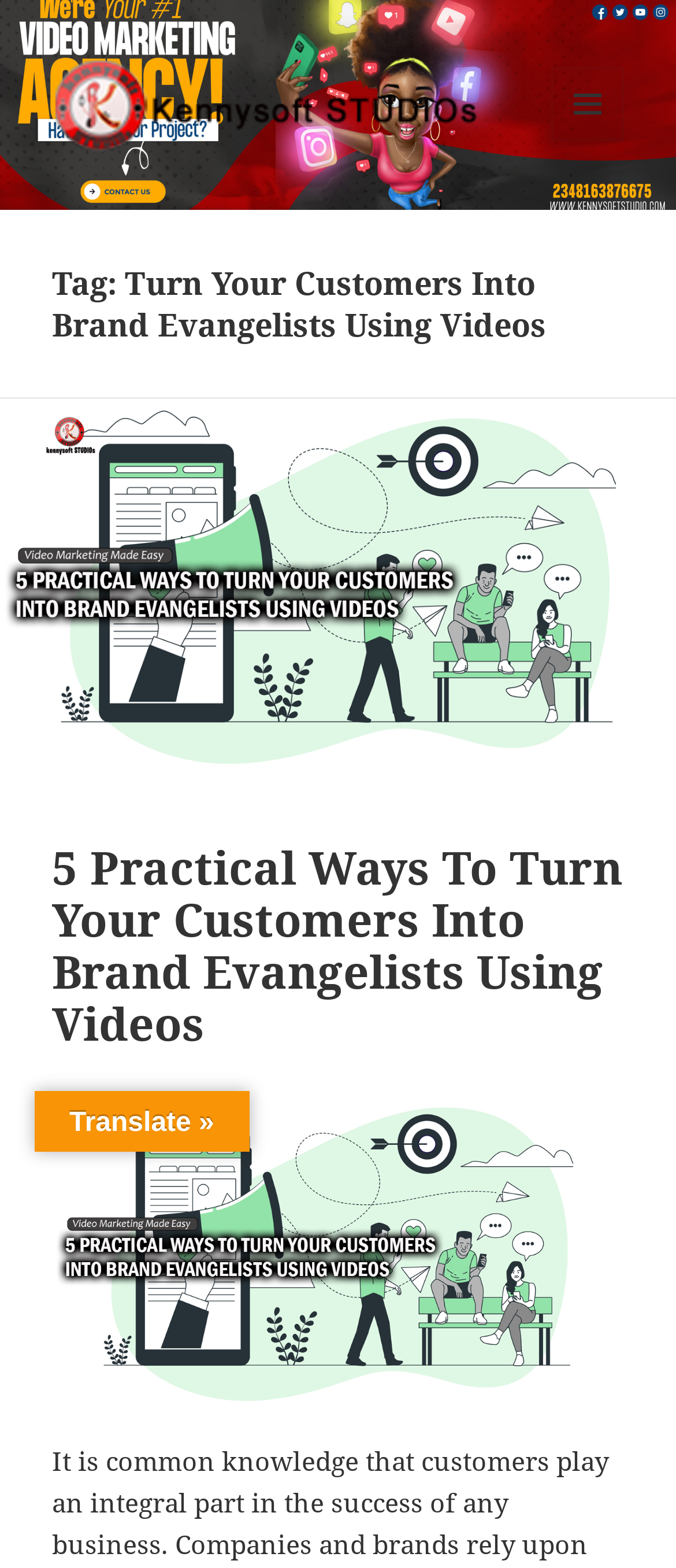Based on the description "parent_node: Kennysoft Blog", find the bounding box of the specified UI element.

[0.077, 0.053, 0.715, 0.075]